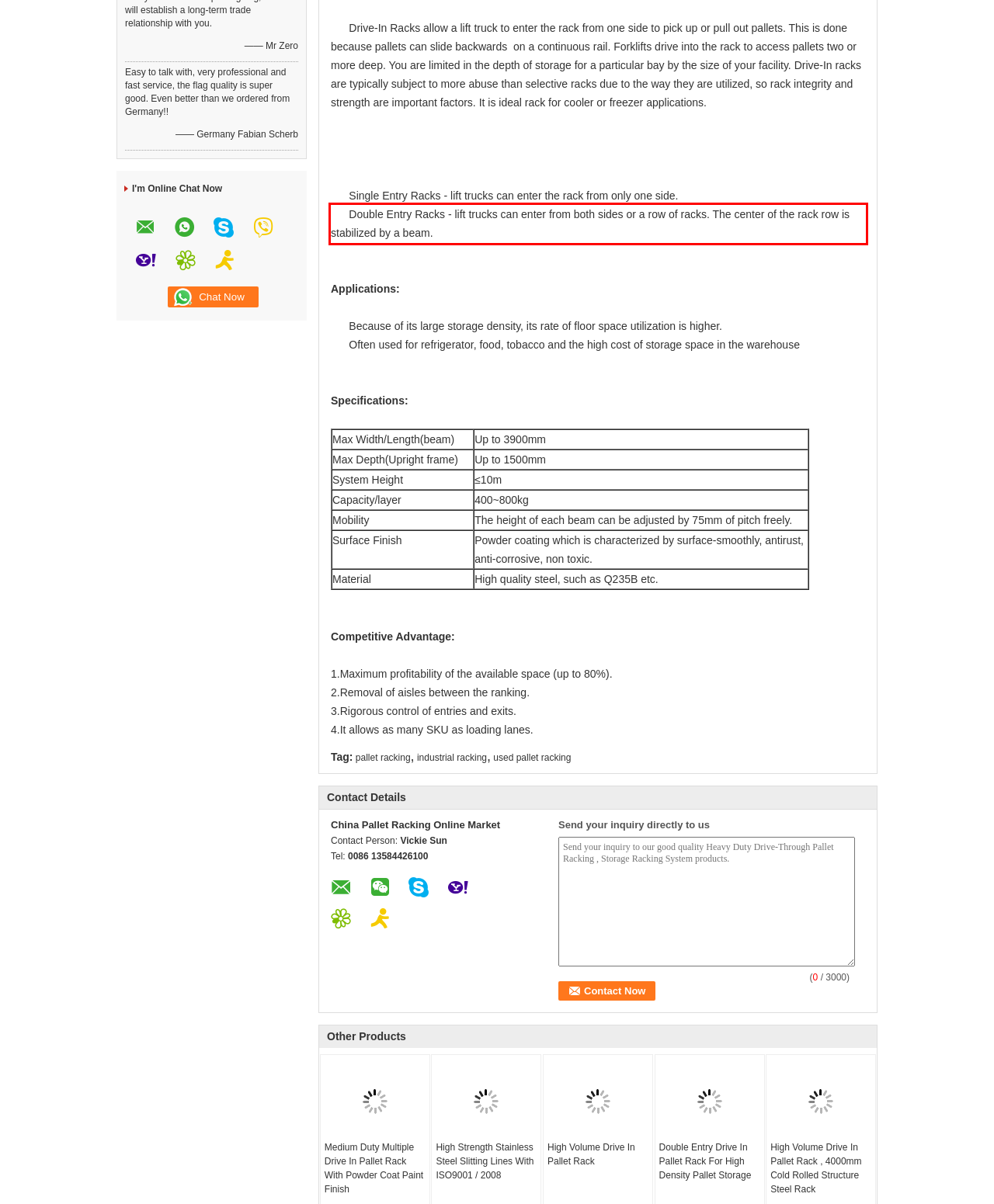You are given a screenshot with a red rectangle. Identify and extract the text within this red bounding box using OCR.

Double Entry Racks - lift trucks can enter from both sides or a row of racks. The center of the rack row is stabilized by a beam.